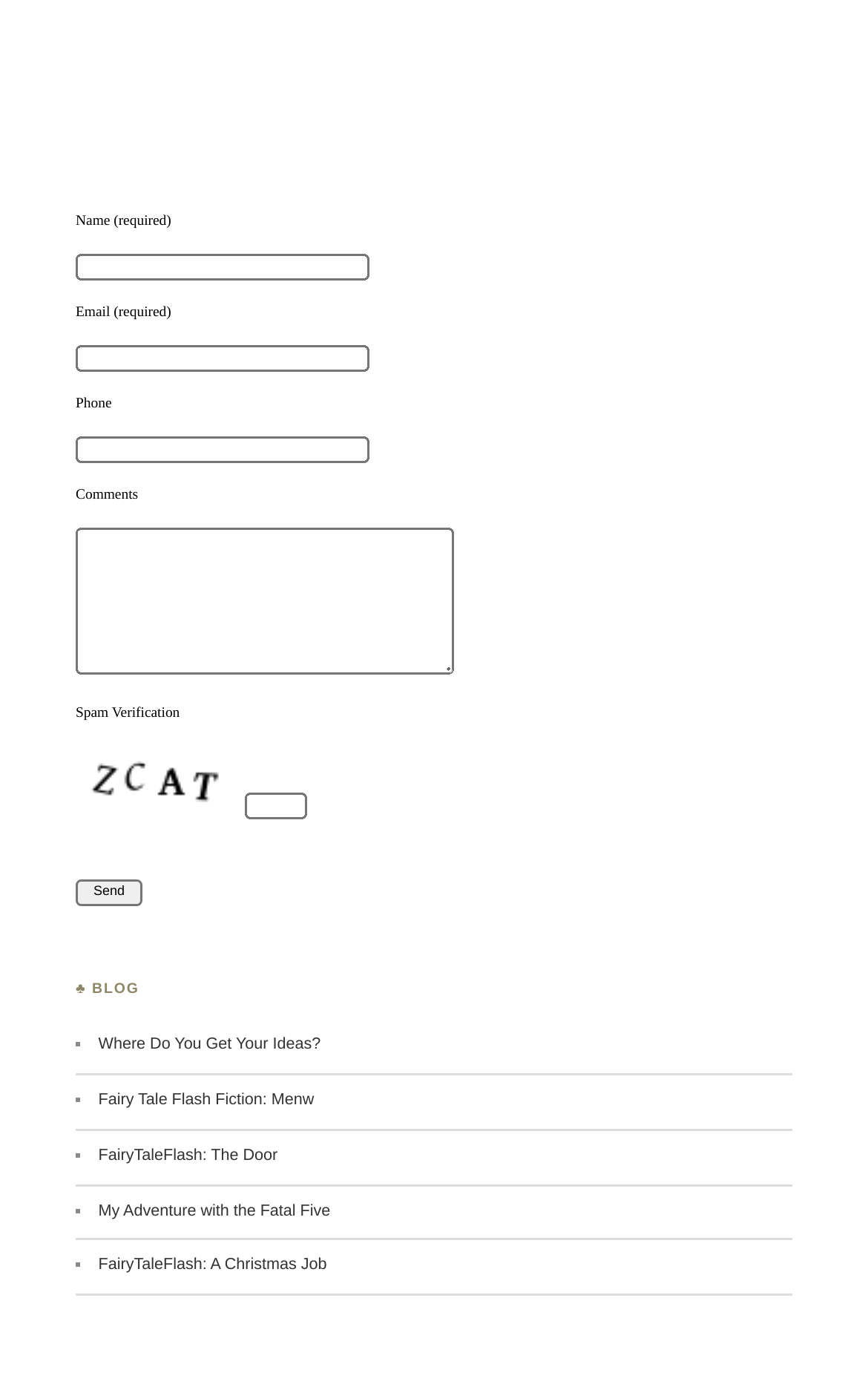Highlight the bounding box coordinates of the element that should be clicked to carry out the following instruction: "Solve the captcha". The coordinates must be given as four float numbers ranging from 0 to 1, i.e., [left, top, right, bottom].

[0.087, 0.57, 0.353, 0.589]